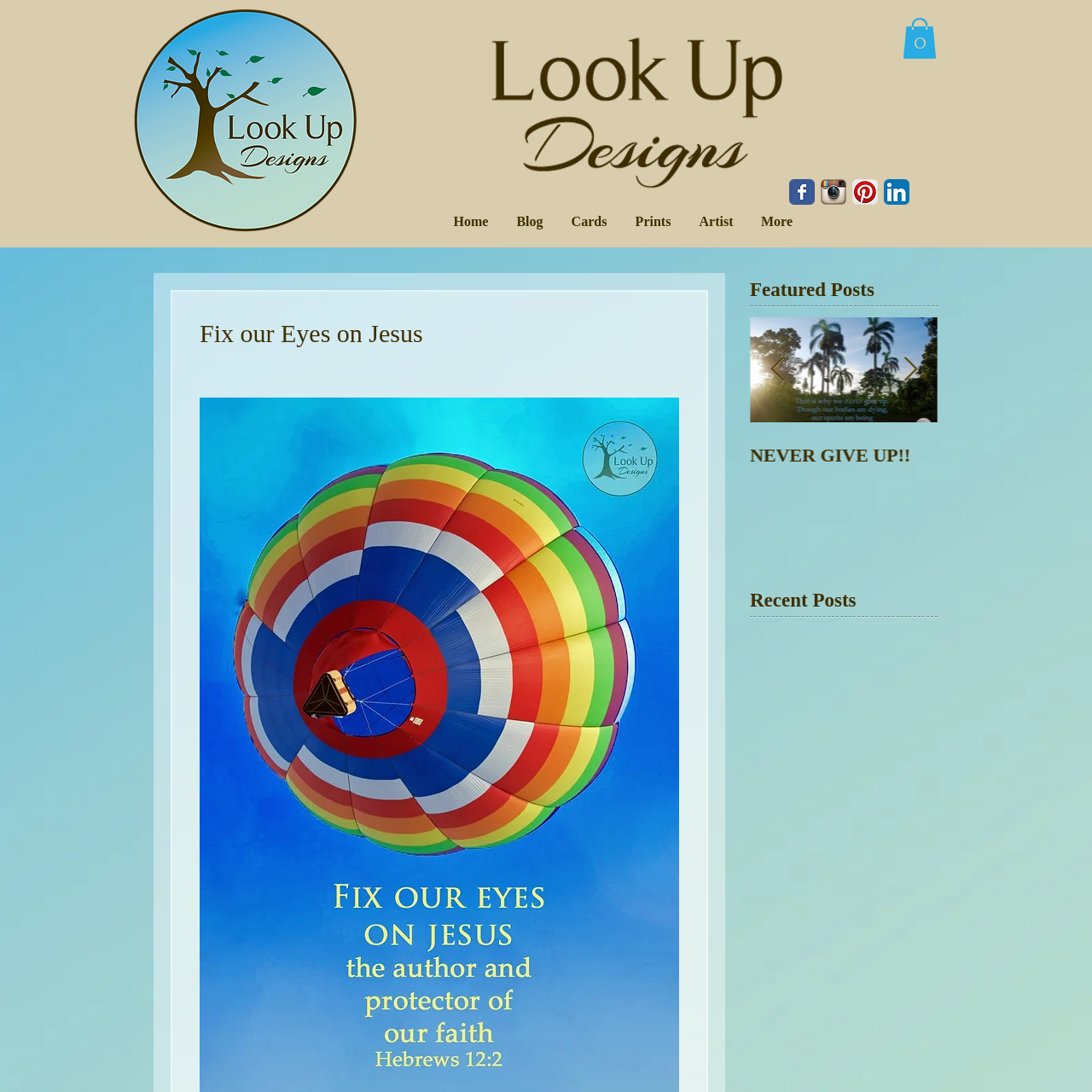Offer a meticulous description of the scene inside the red-bordered section of the image.

The image features a simple yet impactful visual design associated with the theme "His Glorious Riches." This illustration likely conveys a message of hope and abundance, drawing from spiritual or faith-based principles. It serves as an engaging element within a blog post, inviting readers to explore further. The context suggests it is a part of a series of featured posts that center around uplifting and inspirational content aimed at nurturing spiritual growth and encouraging believers. The design aligns with the overall aesthetic of the website, which focuses on sharing God's word and promoting positive messages.